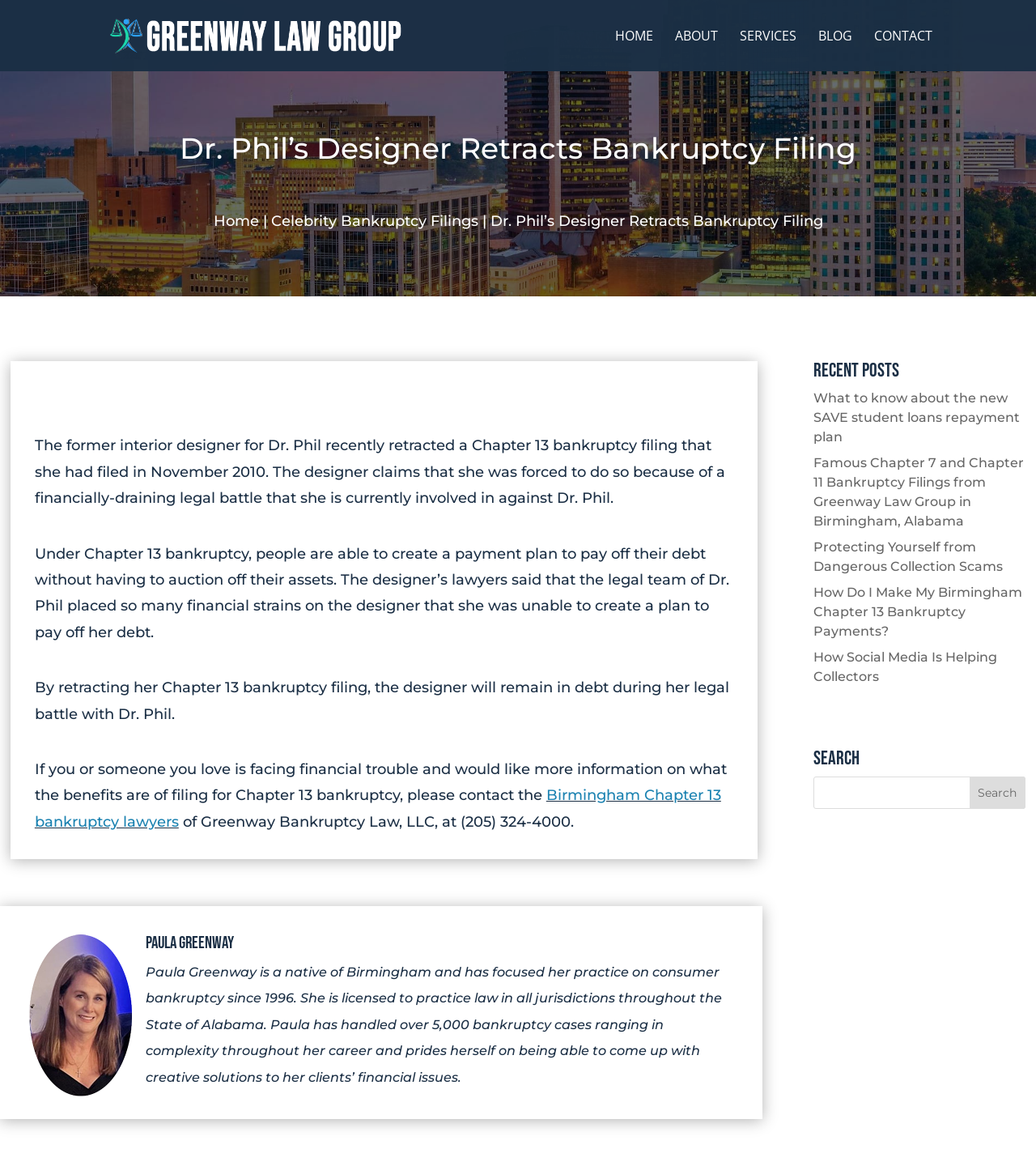Can you find the bounding box coordinates for the UI element given this description: "Birmingham Chapter 13 bankruptcy lawyers"? Provide the coordinates as four float numbers between 0 and 1: [left, top, right, bottom].

[0.033, 0.675, 0.696, 0.712]